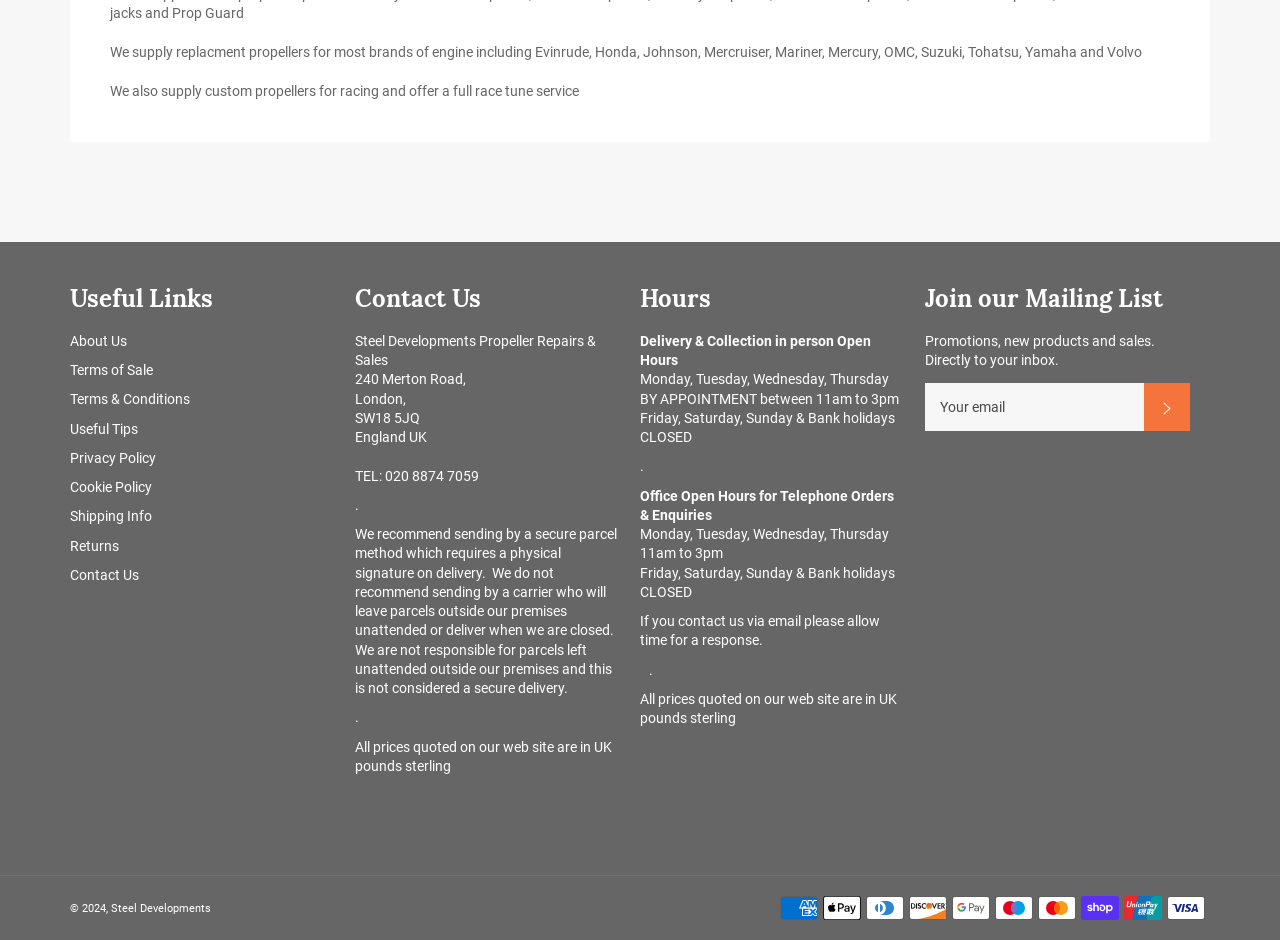Using floating point numbers between 0 and 1, provide the bounding box coordinates in the format (top-left x, top-left y, bottom-right x, bottom-right y). Locate the UI element described here: Subscribe

[0.894, 0.408, 0.93, 0.459]